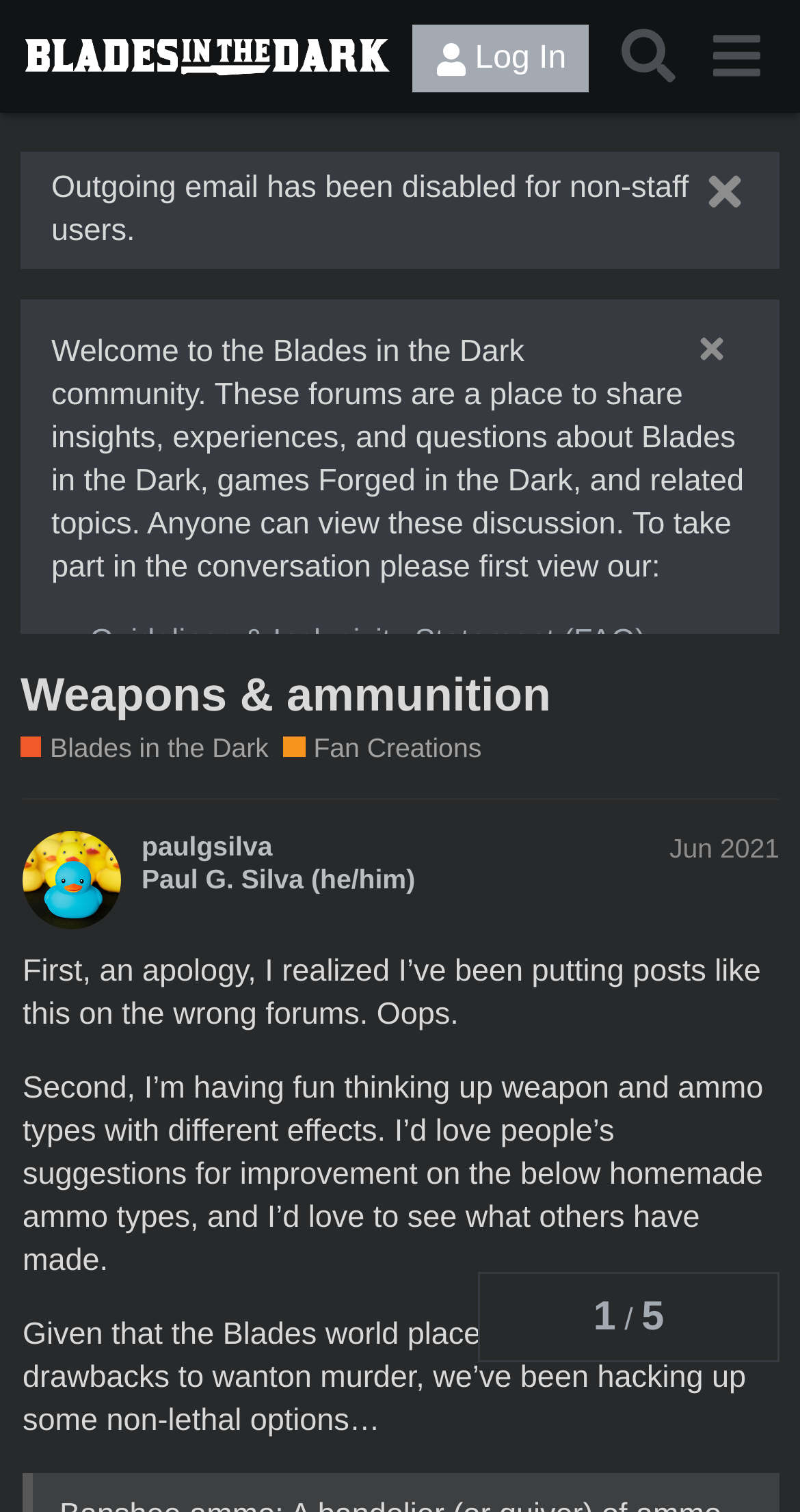Identify the bounding box coordinates of the clickable region to carry out the given instruction: "Click the 'Sign Up' button".

[0.284, 0.49, 0.43, 0.513]